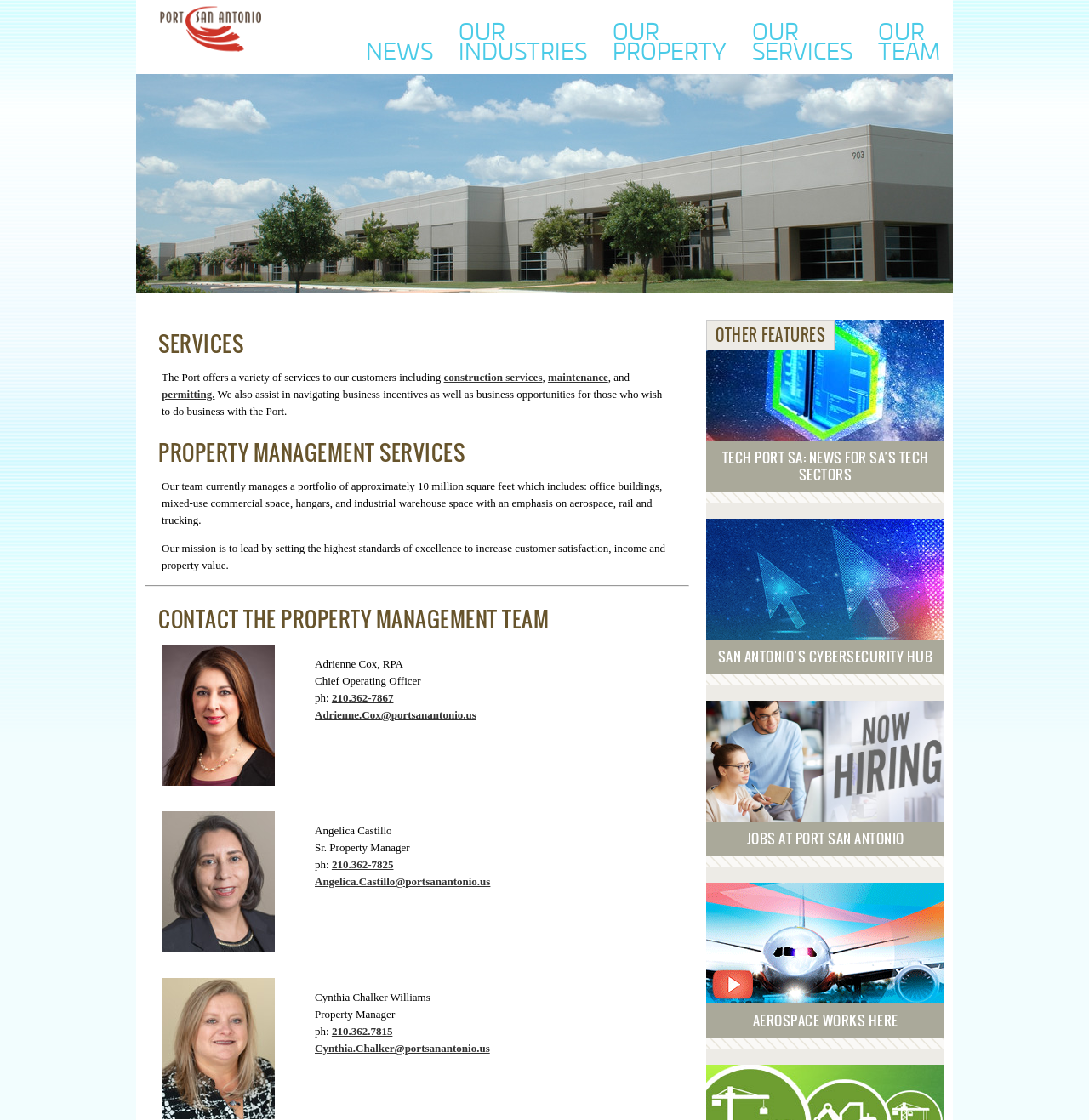Identify the bounding box coordinates for the UI element mentioned here: "parent_node: AEROSPACE WORKS HERE". Provide the coordinates as four float values between 0 and 1, i.e., [left, top, right, bottom].

[0.648, 0.883, 0.867, 0.895]